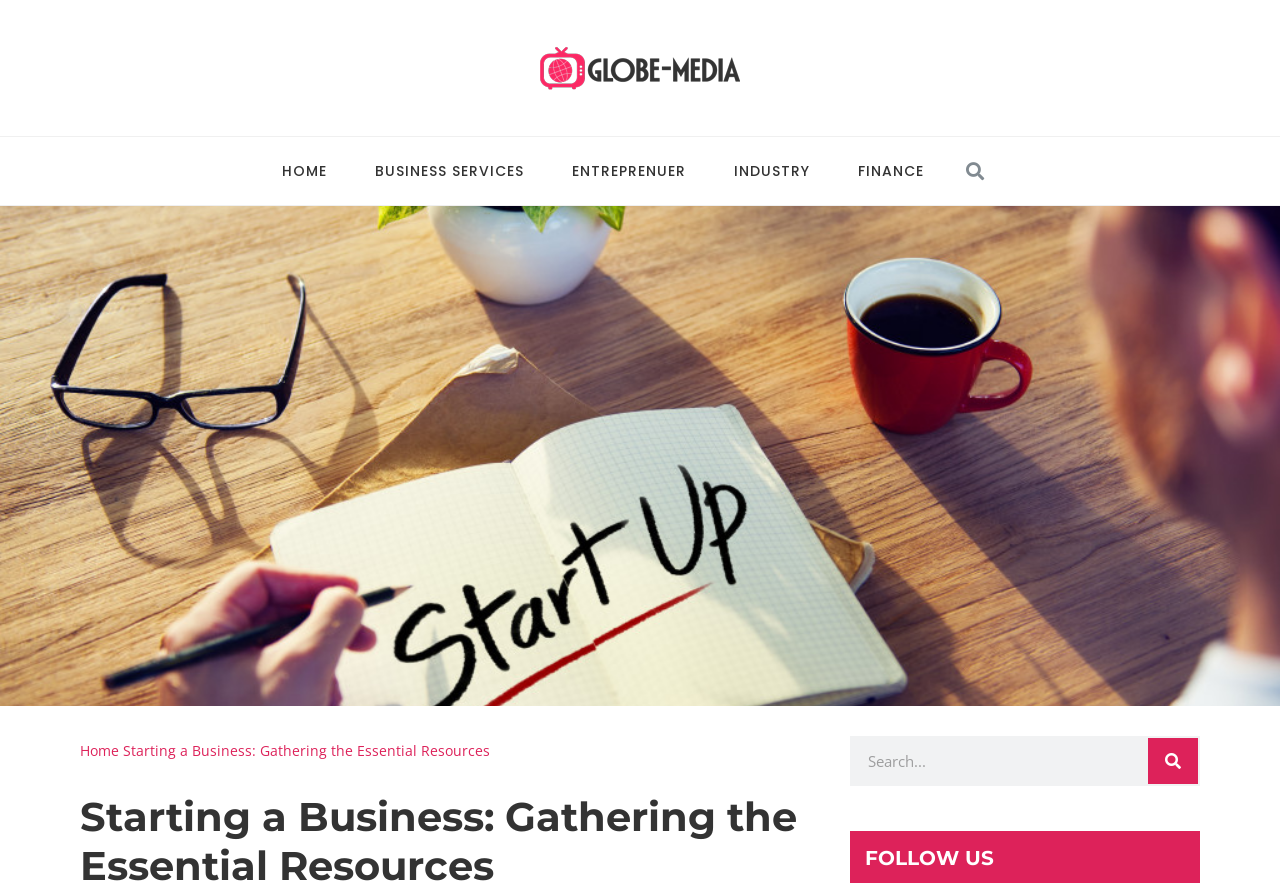Please pinpoint the bounding box coordinates for the region I should click to adhere to this instruction: "Search for something".

[0.664, 0.834, 0.938, 0.89]